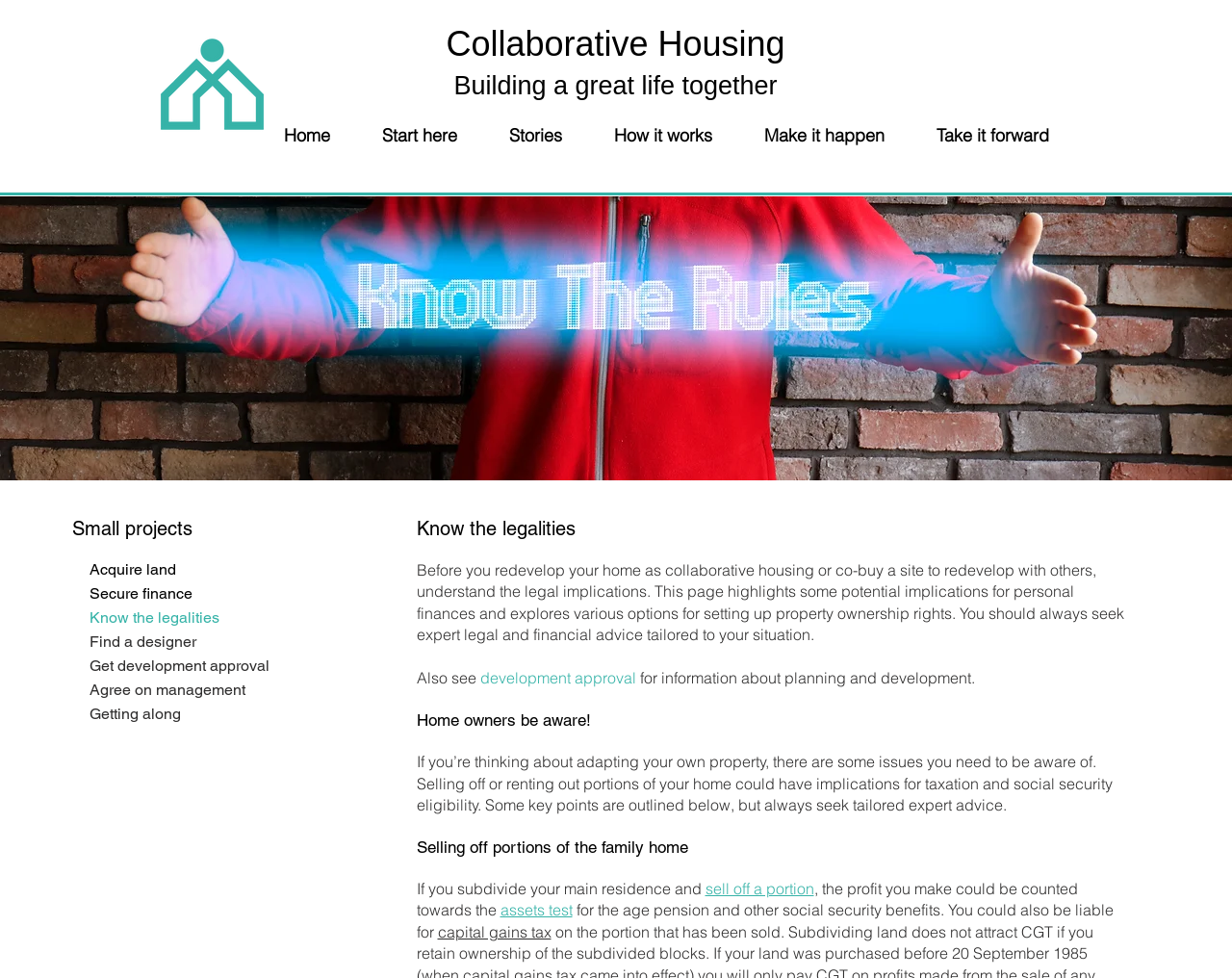Find the bounding box coordinates for the HTML element described in this sentence: "Acquire land". Provide the coordinates as four float numbers between 0 and 1, in the format [left, top, right, bottom].

[0.073, 0.572, 0.143, 0.592]